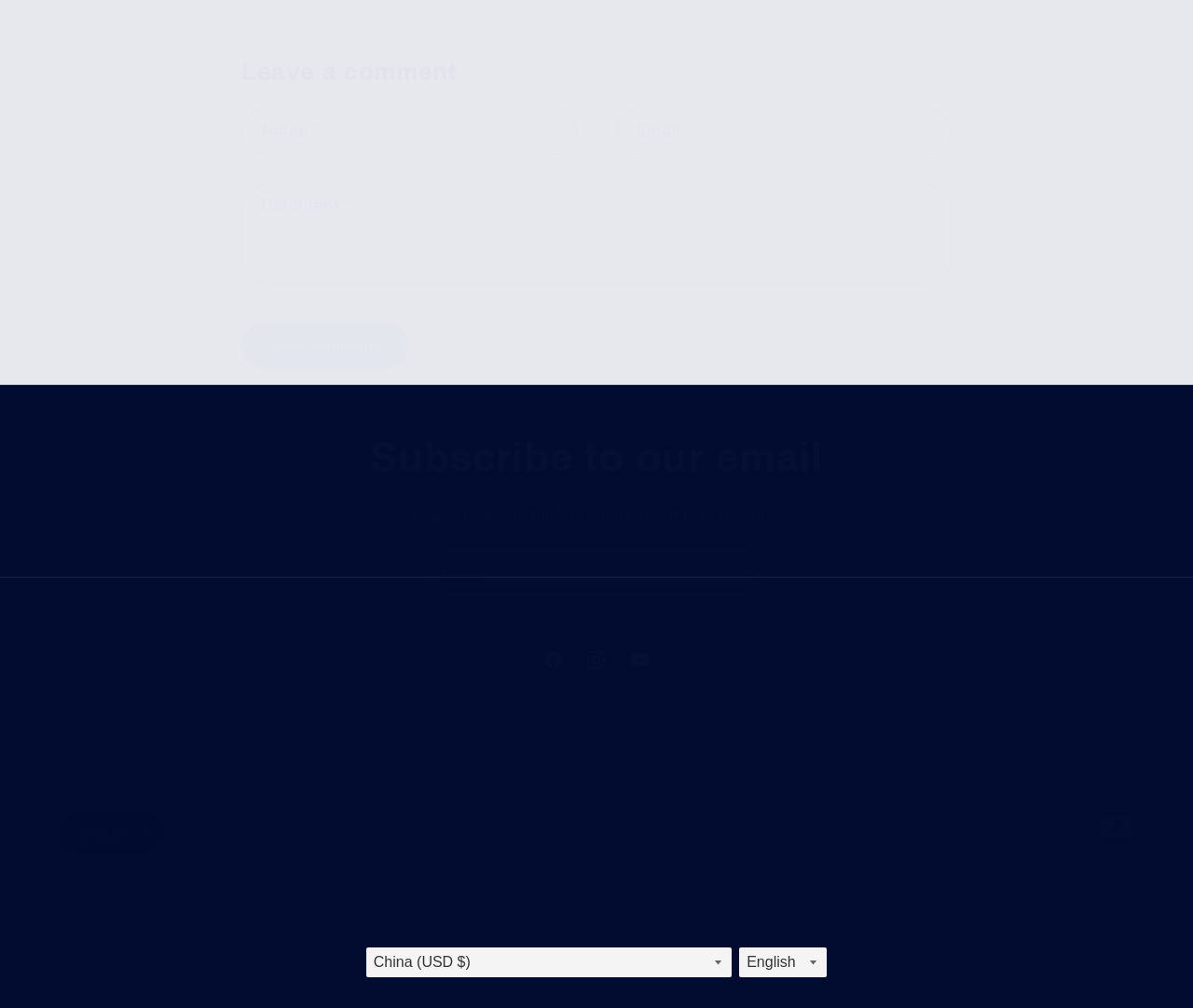Use a single word or phrase to answer the question: What is the language currently selected?

English